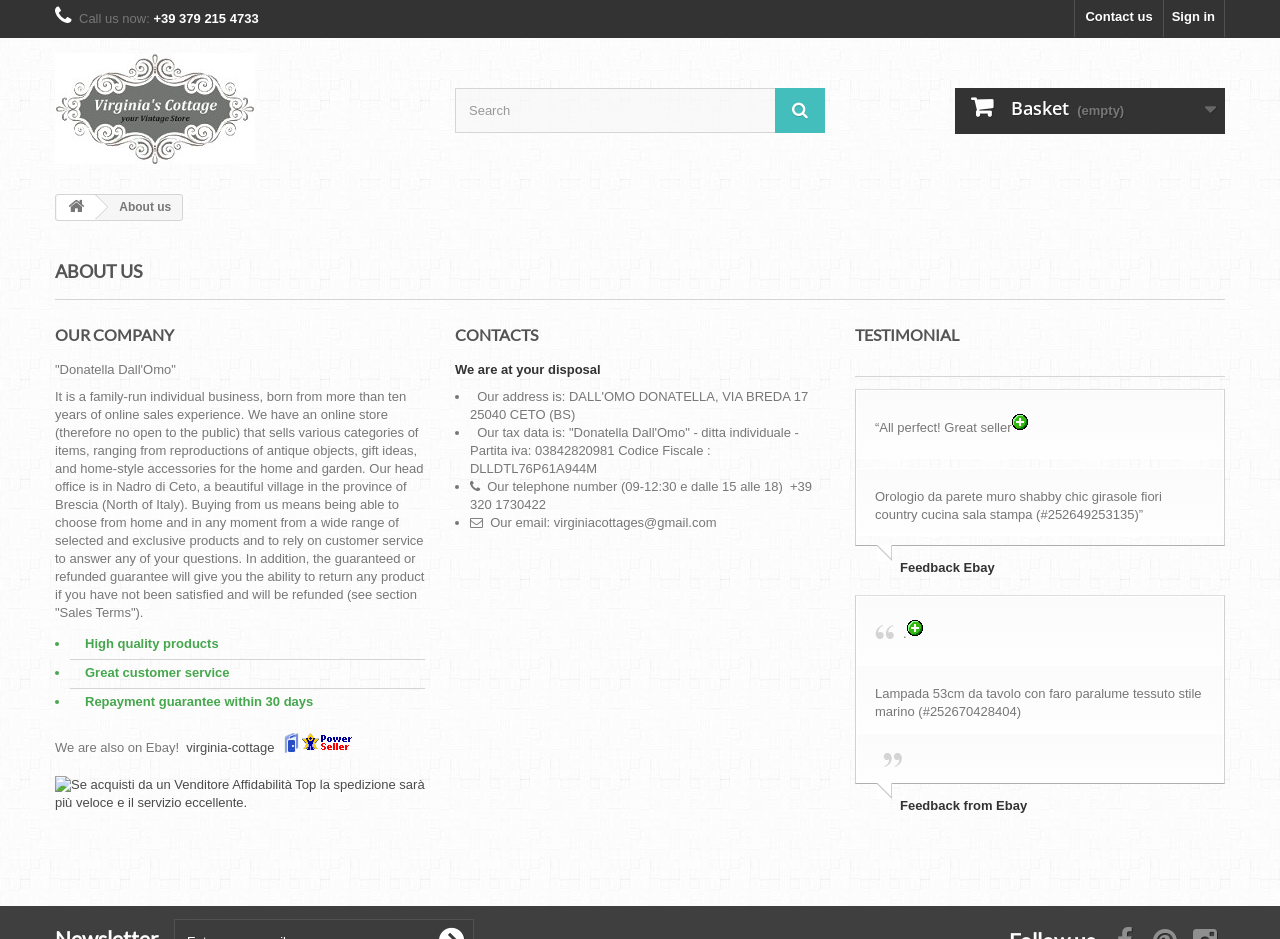Given the description "Basket 0 Product Products (empty)", provide the bounding box coordinates of the corresponding UI element.

[0.746, 0.094, 0.957, 0.143]